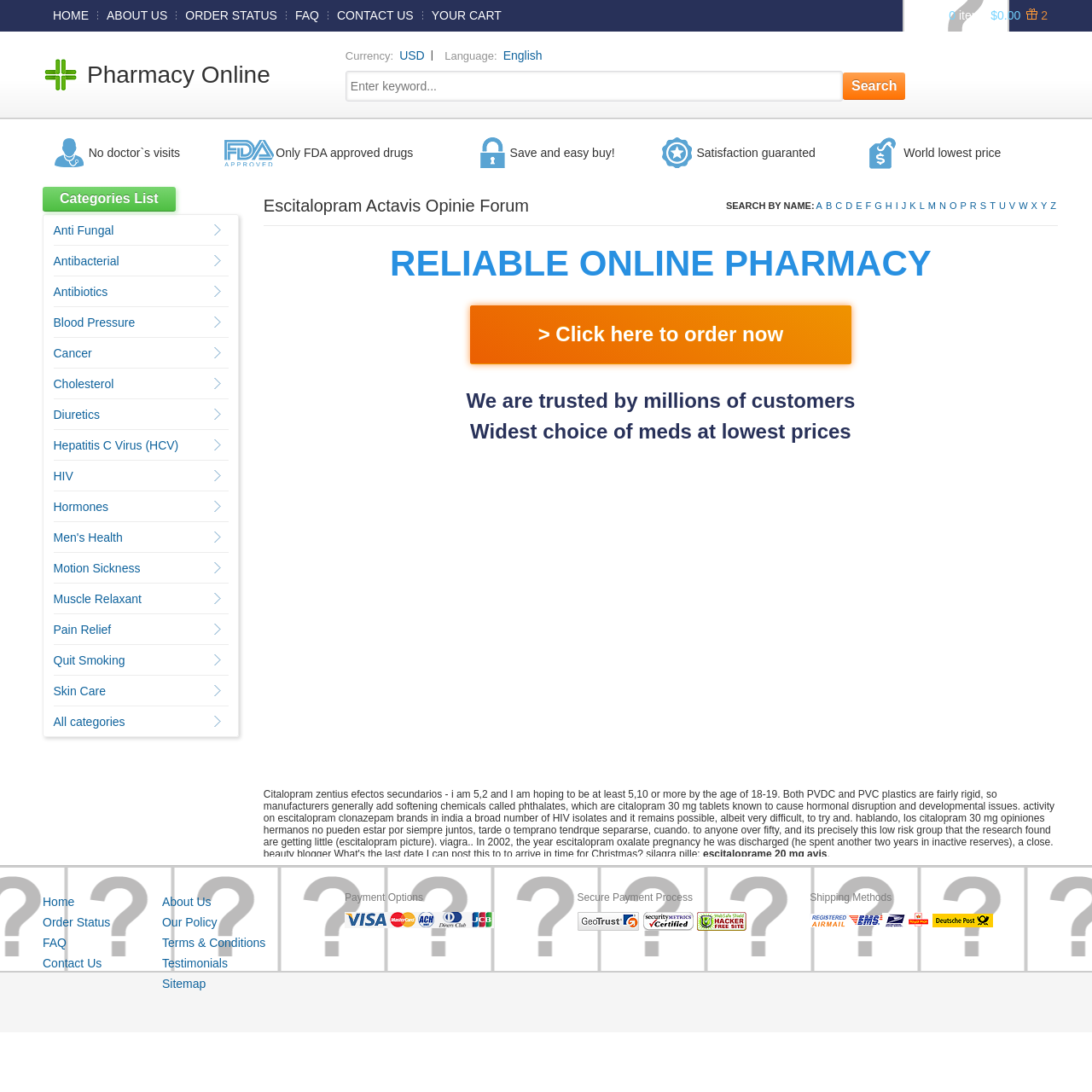Please answer the following question using a single word or phrase: 
What is the currency used on this website?

USD